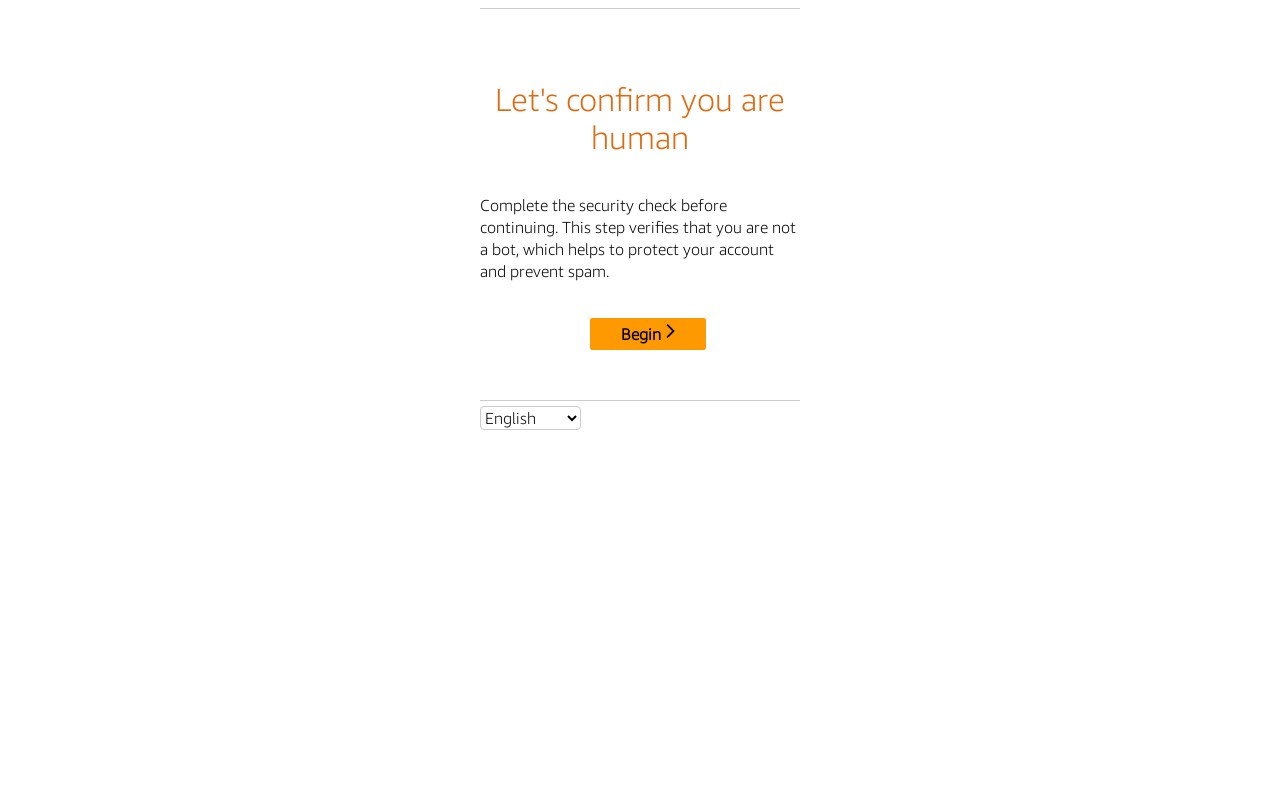Extract the main heading text from the webpage.

Let's confirm you are human